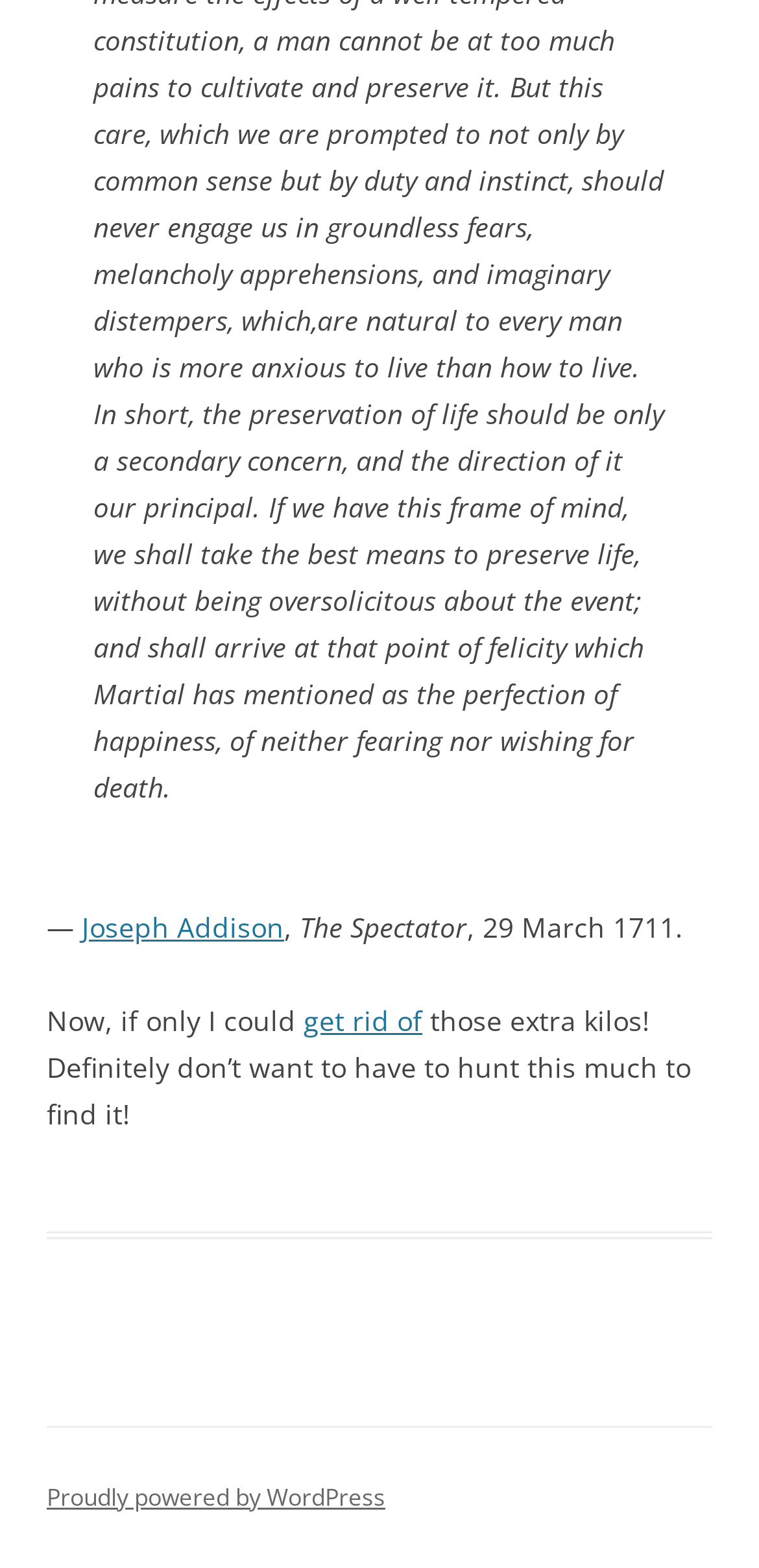What is the topic of the article?
Could you answer the question in a detailed manner, providing as much information as possible?

The topic of the article appears to be weight loss, which is inferred from the text 'Now, if only I could get rid of those extra kilos!' found in the middle of the webpage.